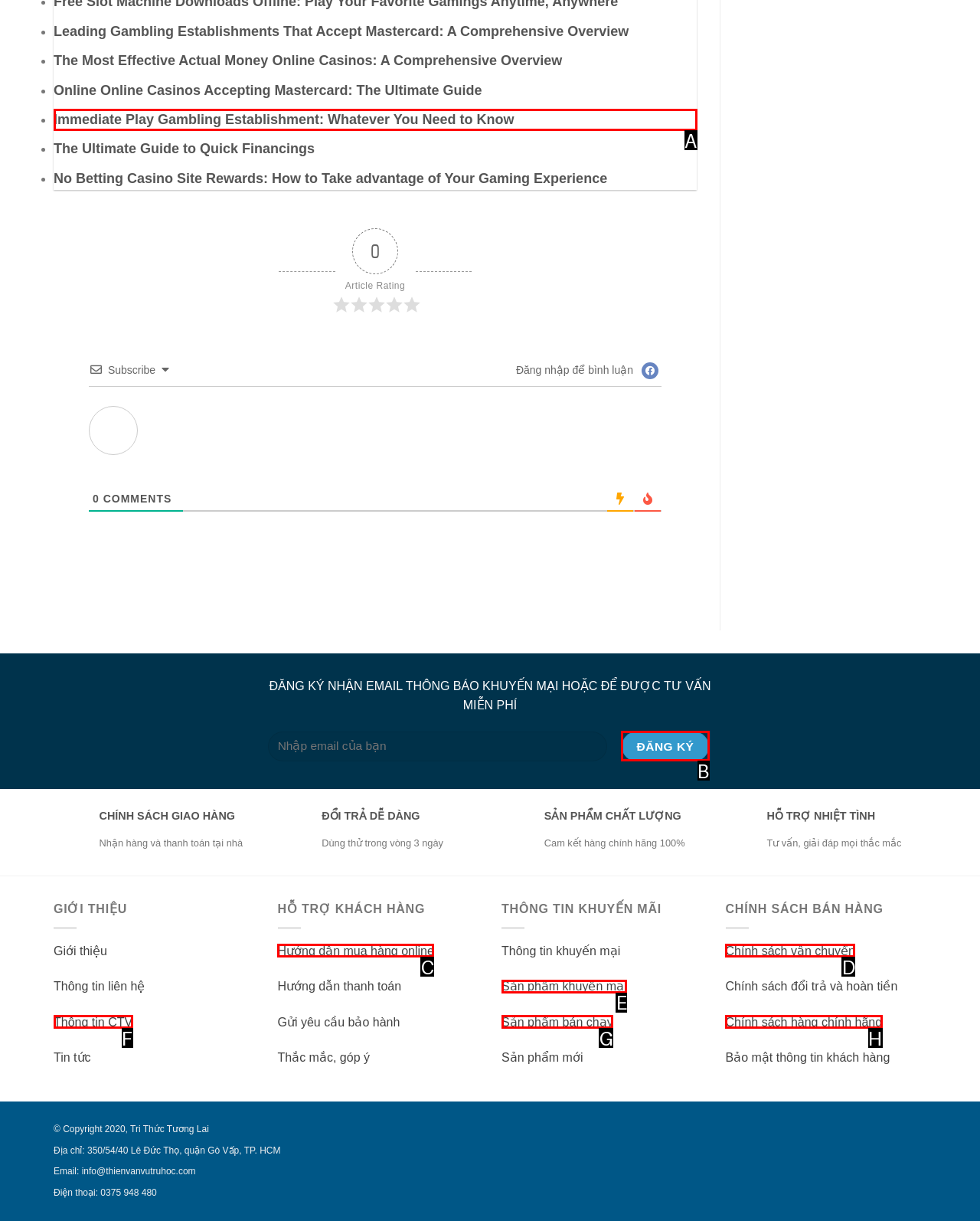Based on the description: Chính sách hàng chính hãng
Select the letter of the corresponding UI element from the choices provided.

H